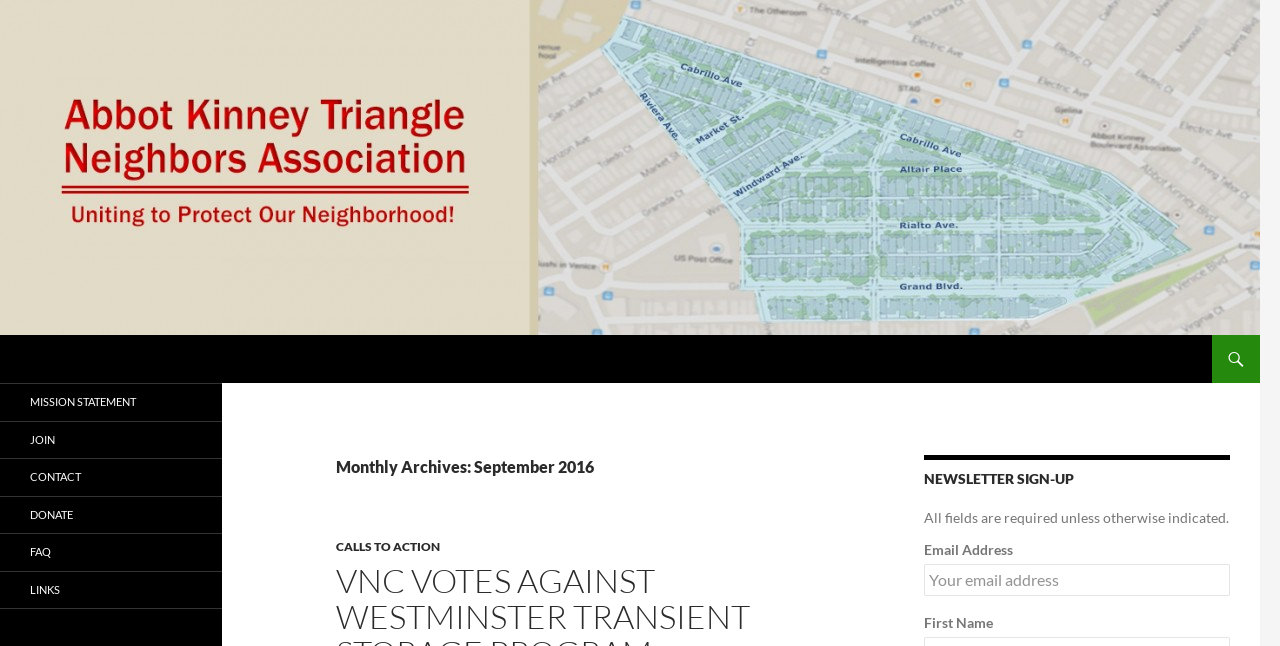Please identify the bounding box coordinates of the clickable area that will fulfill the following instruction: "enter email address". The coordinates should be in the format of four float numbers between 0 and 1, i.e., [left, top, right, bottom].

[0.722, 0.873, 0.961, 0.923]